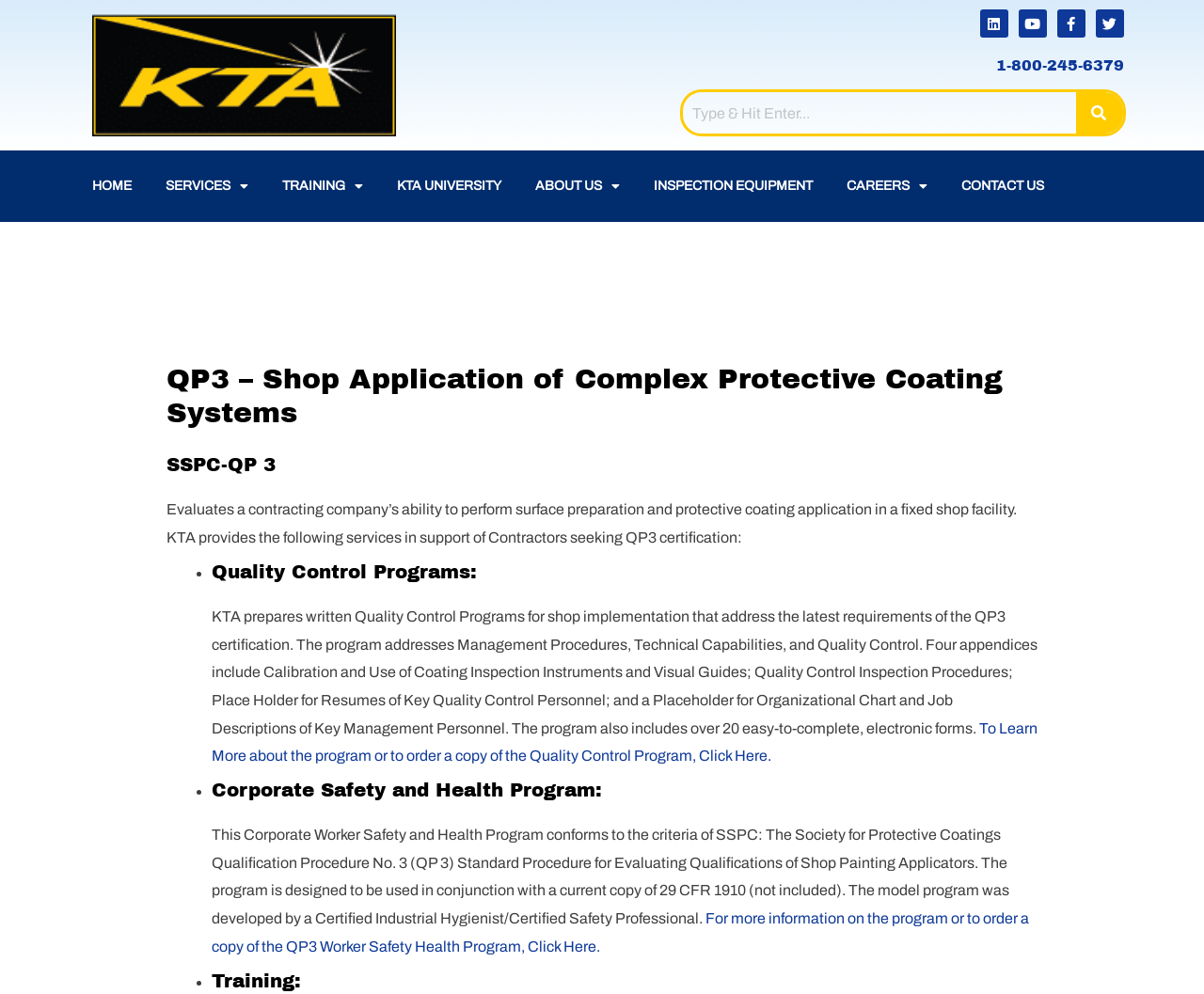Provide a comprehensive description of the webpage.

The webpage is about KTA-Tator's services related to QP3 certification, specifically shop application of complex protective coating systems. At the top left, there is a KTA logo, and on the top right, there are social media links to LinkedIn, YouTube, Facebook, and Twitter. Below the logo, there is a phone number "1-800-245-6379" and a search bar with a tab list and a search button.

The main navigation menu is located below the search bar, with links to "HOME", "SERVICES", "TRAINING", "KTA UNIVERSITY", "ABOUT US", "INSPECTION EQUIPMENT", "CAREERS", and "CONTACT US". Some of these links have dropdown menus.

The main content of the page is divided into sections. The first section has a heading "QP3 – Shop Application of Complex Protective Coating Systems" and a subheading "SSPC-QP 3". Below this, there is a paragraph explaining that KTA evaluates a contracting company's ability to perform surface preparation and protective coating application in a fixed shop facility.

The next section lists the services provided by KTA in support of contractors seeking QP3 certification. There are two bullet points: "Quality Control Programs" and "Corporate Safety and Health Program". Under "Quality Control Programs", there is a detailed description of the written programs prepared by KTA, including the contents of the program and the appendices. There is also a link to learn more about the program or to order a copy.

Under "Corporate Safety and Health Program", there is a description of the program, which conforms to the criteria of SSPC: The Society for Protective Coatings Qualification Procedure No. 3 (QP 3) Standard Procedure. There is also a link to learn more about the program or to order a copy.

Finally, there is a heading "Training" at the bottom of the page, but there is no further information provided.